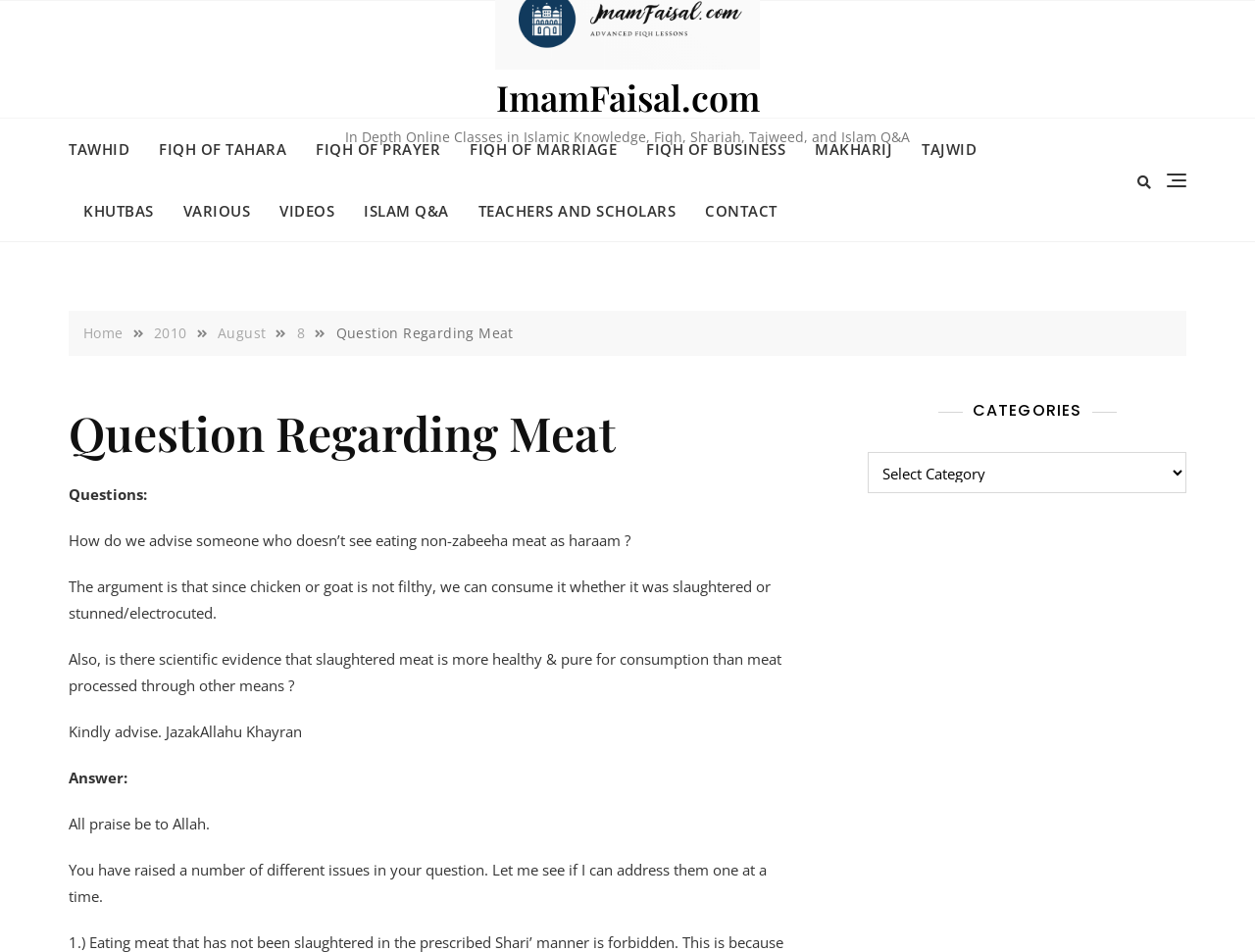Please identify the bounding box coordinates for the region that you need to click to follow this instruction: "Click on the ImamFaisal.com link".

[0.395, 0.077, 0.605, 0.126]